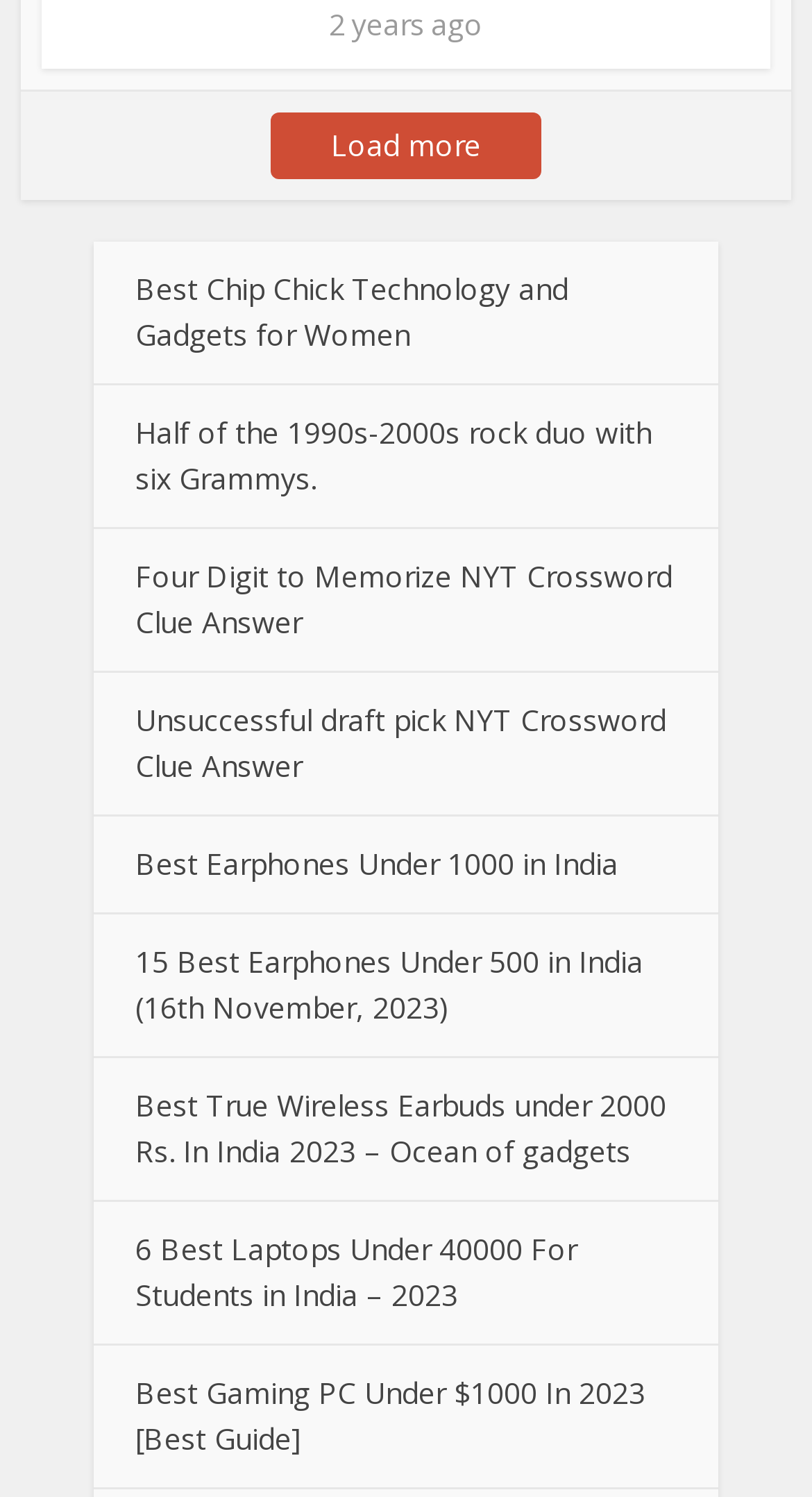Kindly determine the bounding box coordinates for the area that needs to be clicked to execute this instruction: "Explore the Best Earphones Under 1000 in India".

[0.167, 0.564, 0.762, 0.59]